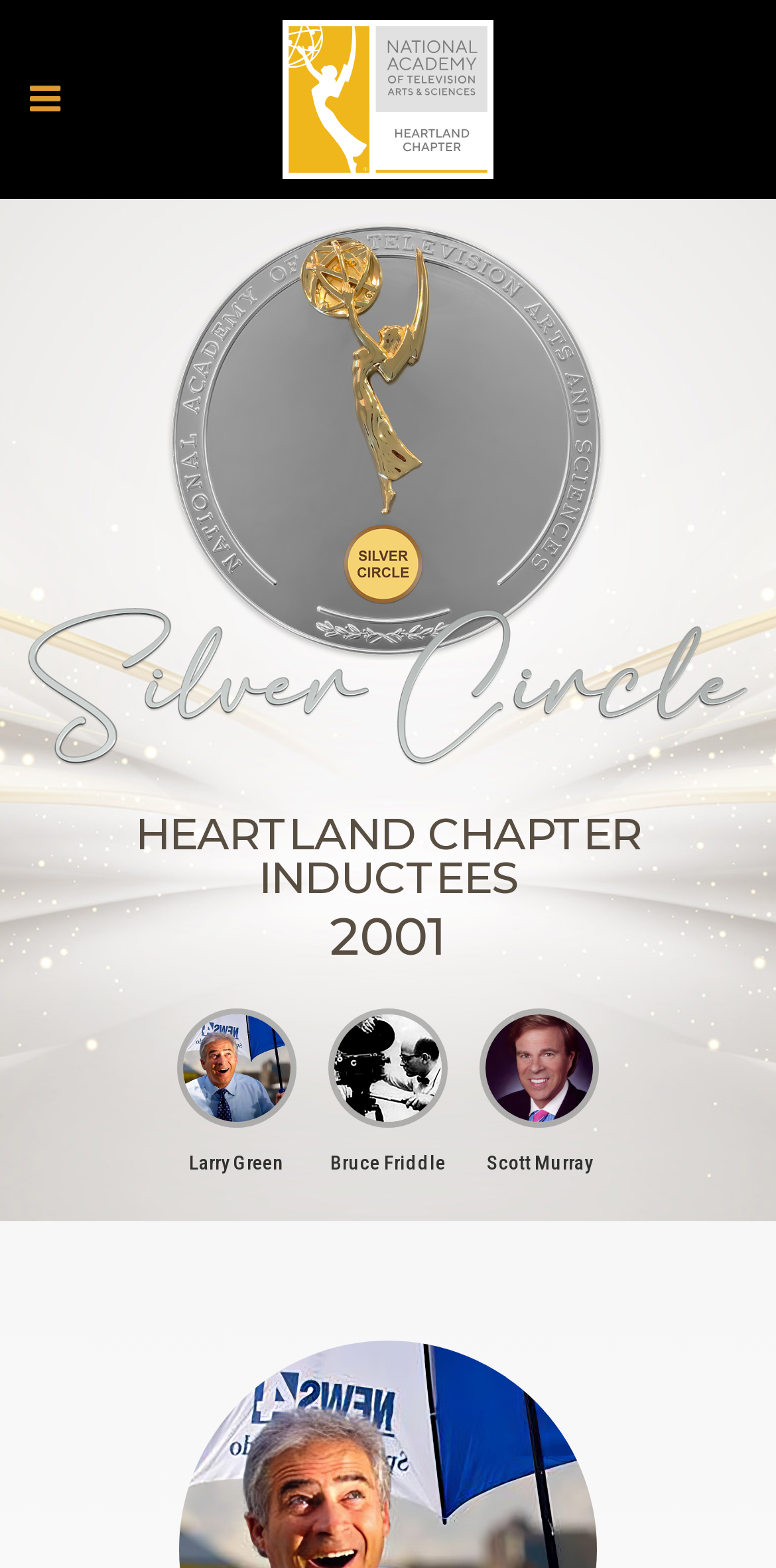Explain in detail what you observe on this webpage.

The webpage appears to be a tribute page for the 2001 Silver Circle Inductees of the Heartland Emmys. At the top, there is a search bar on the right side, and a logo on the left side, which is an image. Below the logo, there are three layout tables, possibly used for navigation or other purposes.

The main content of the page is divided into two sections. The first section has a large heading that reads "HEARTLAND CHAPTER INDUCTEES" and a smaller heading below it that reads "2001". 

The second section is dedicated to the inductees, with three figures, each containing a link to the inductee's name. The figures are arranged horizontally, with Larry Green on the left, Bruce Friddle in the middle, and Scott Murray on the right. Each figure has a link below it, possibly leading to more information about the inductee. The text "Larry Green", "Bruce Friddle", and "Scott Murray" are links, indicating that they are clickable.